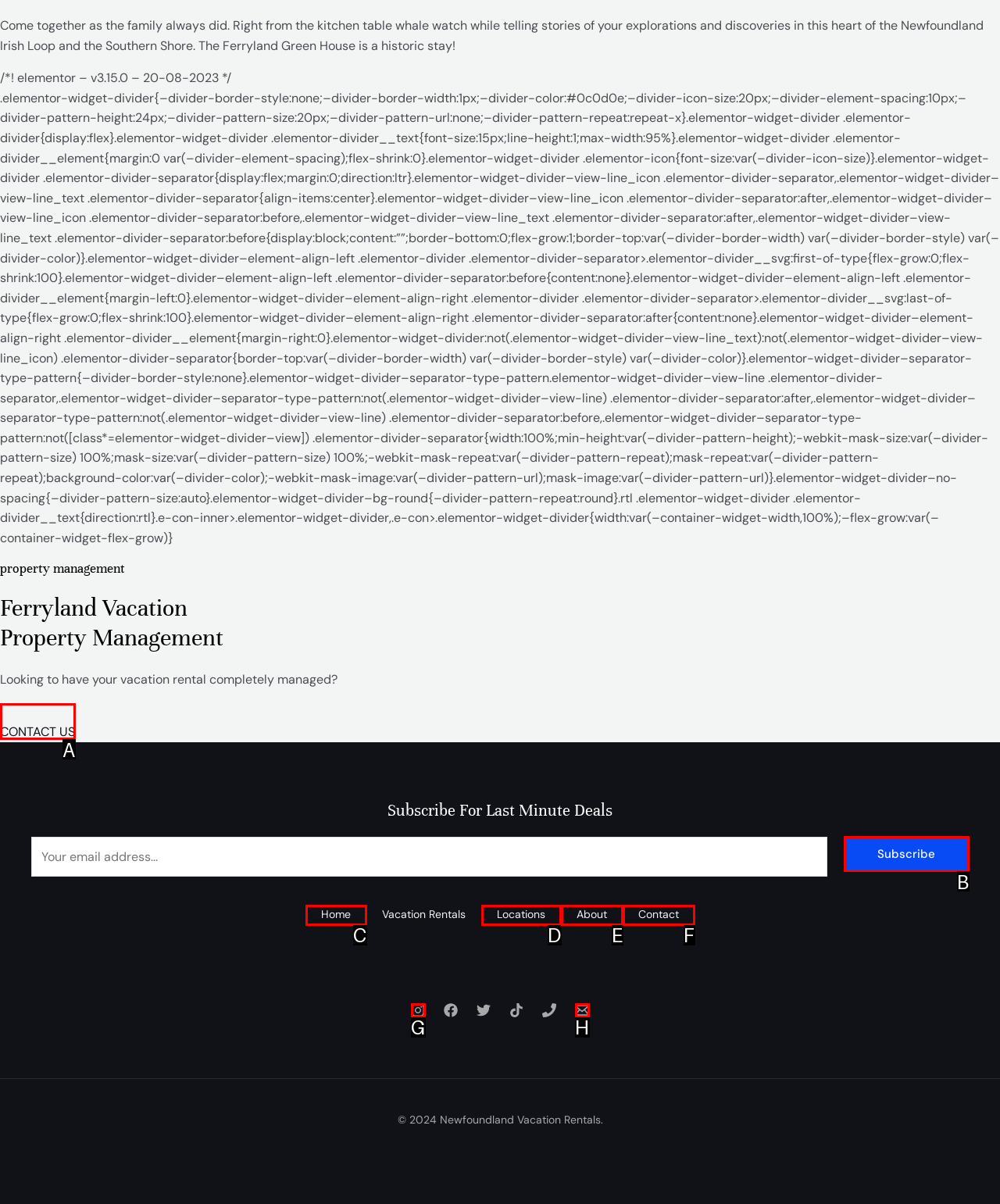Which HTML element should be clicked to perform the following task: Subscribe for last minute deals
Reply with the letter of the appropriate option.

B